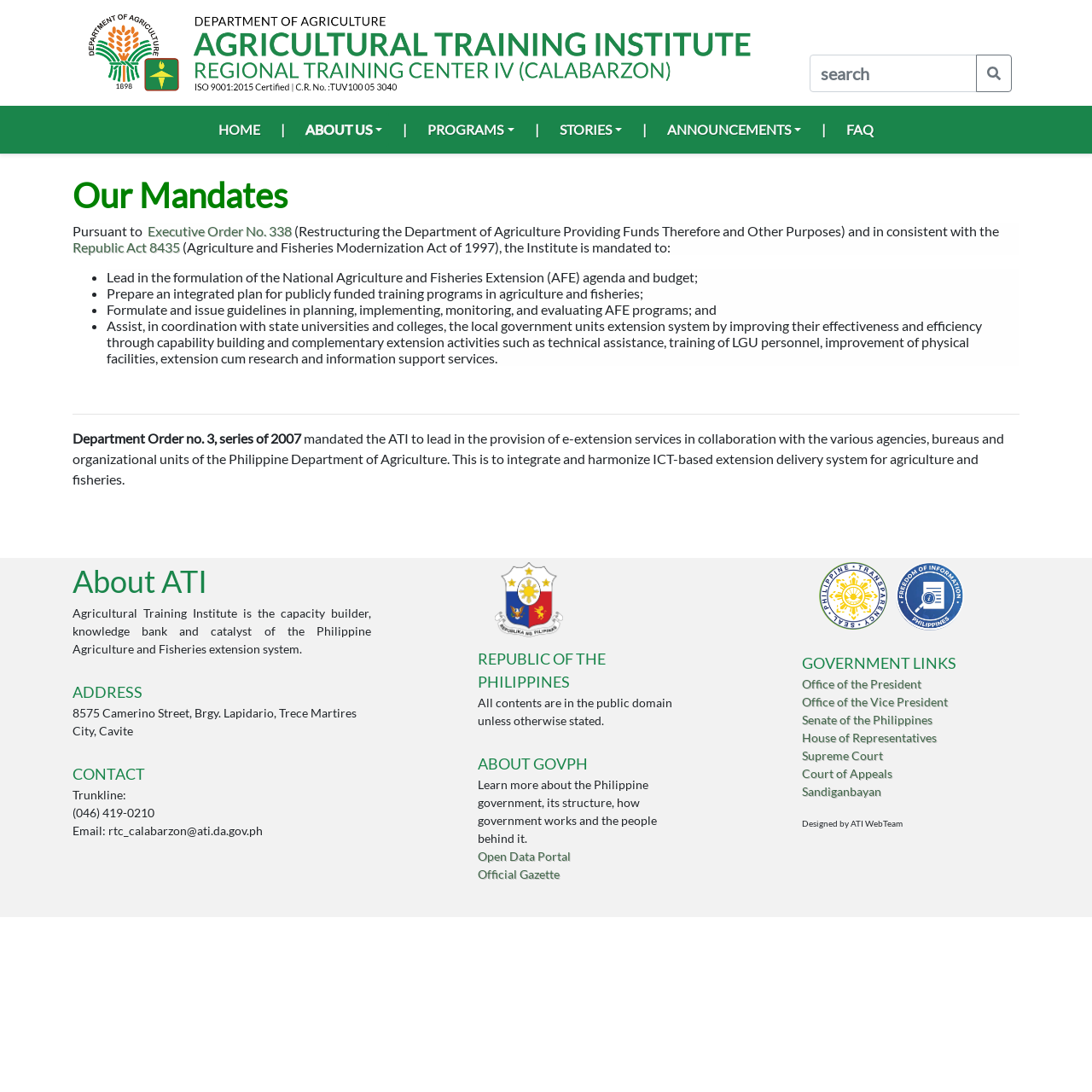Locate the bounding box coordinates of the element to click to perform the following action: 'View ANNOUNCEMENTS'. The coordinates should be given as four float values between 0 and 1, in the form of [left, top, right, bottom].

[0.604, 0.103, 0.74, 0.134]